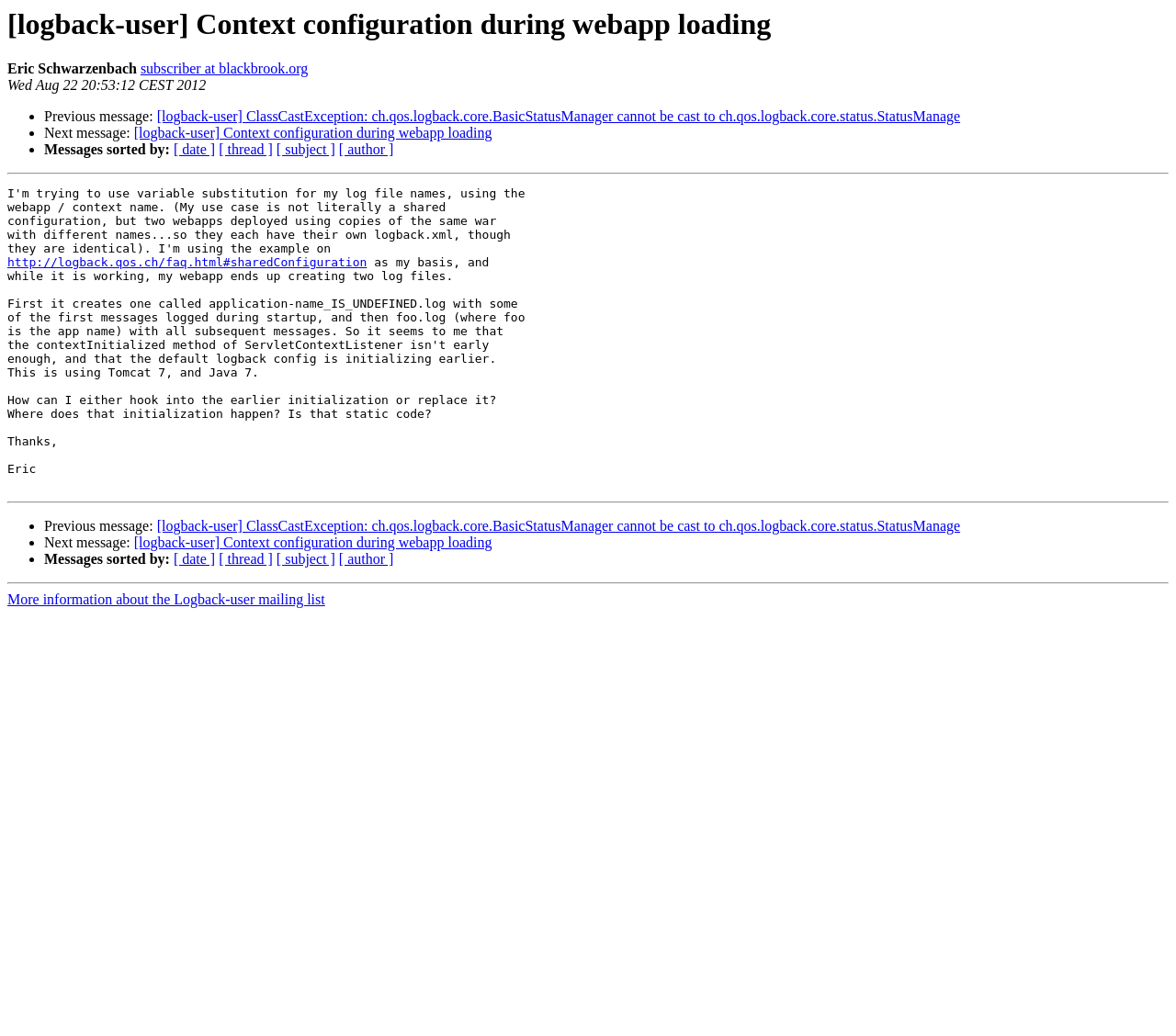What is the author of the message?
Offer a detailed and exhaustive answer to the question.

I found the author's name by looking at the static text element 'Eric Schwarzenbach' which is located at [0.006, 0.059, 0.116, 0.074] and is a sibling of the link element 'subscriber at blackbrook.org'.